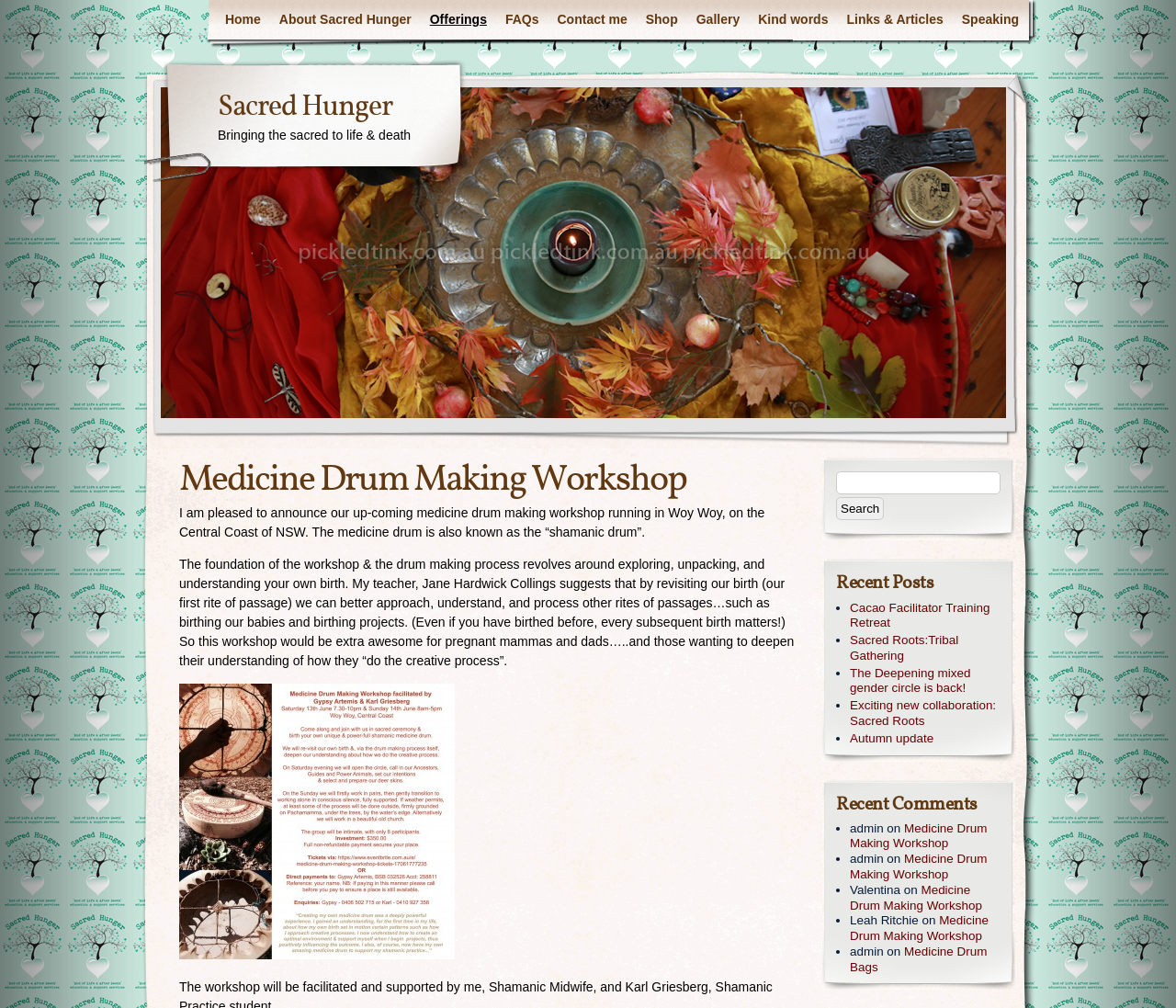Identify and provide the main heading of the webpage.

Medicine Drum Making Workshop